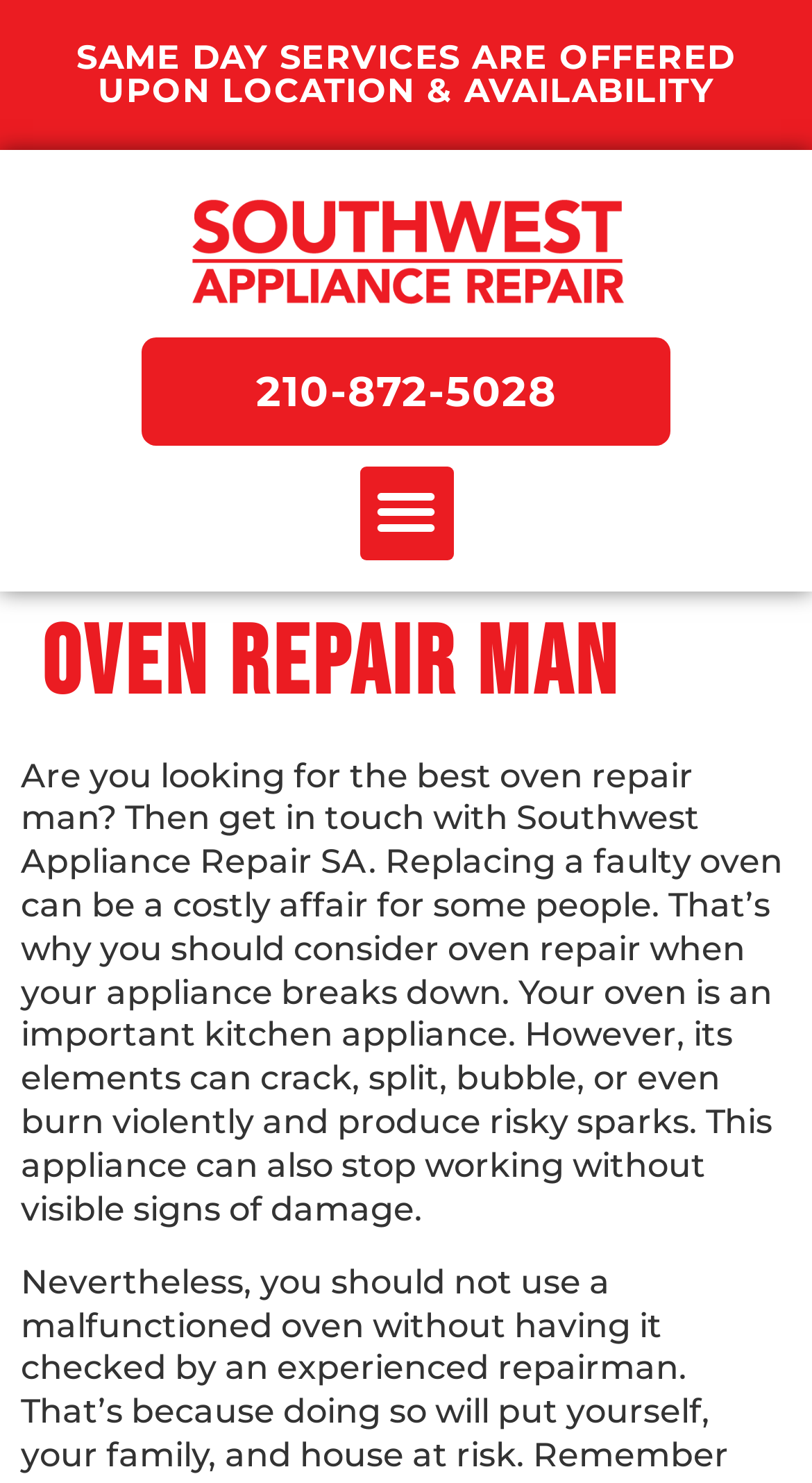Determine the bounding box coordinates of the UI element described below. Use the format (top-left x, top-left y, bottom-right x, bottom-right y) with floating point numbers between 0 and 1: alt="Southwest Appliance Repair Color"

[0.115, 0.122, 0.885, 0.213]